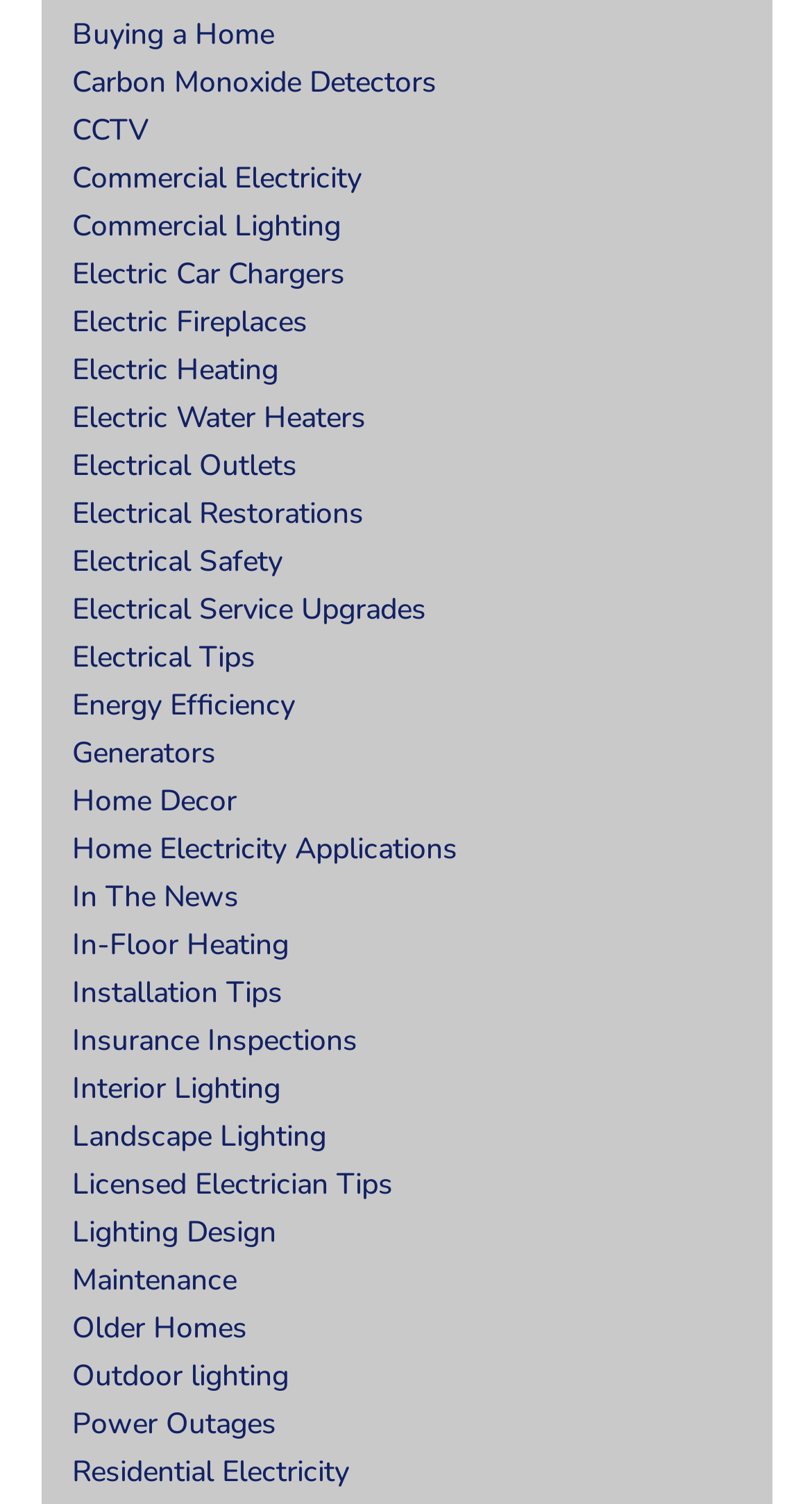Please respond in a single word or phrase: 
What is the topic of the first link?

Buying a Home